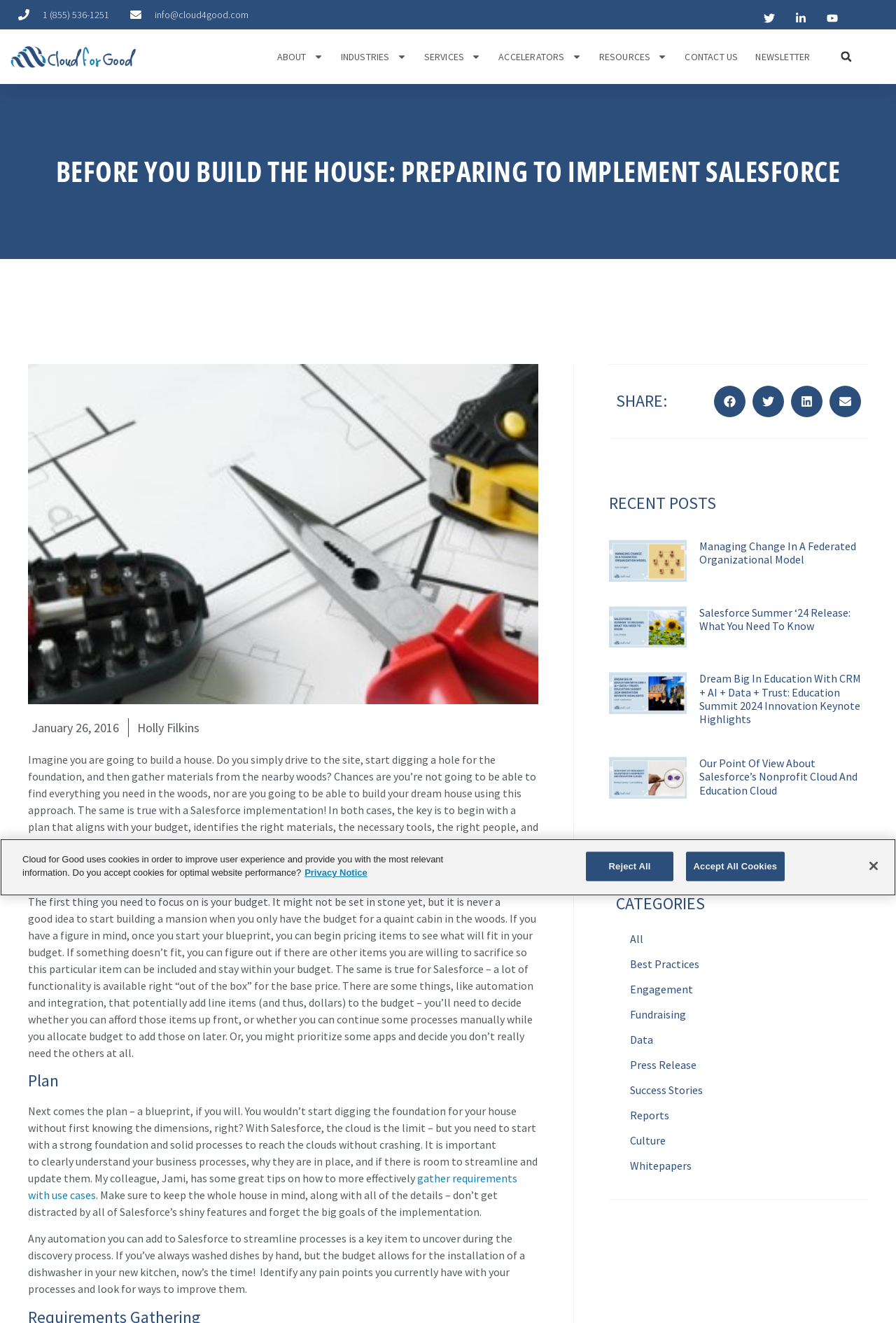What is the category listed below 'Fundraising' in the categories section?
Using the image, elaborate on the answer with as much detail as possible.

I looked at the categories section at the bottom of the webpage and found a list of categories. Below 'Fundraising' is the category 'Data'.